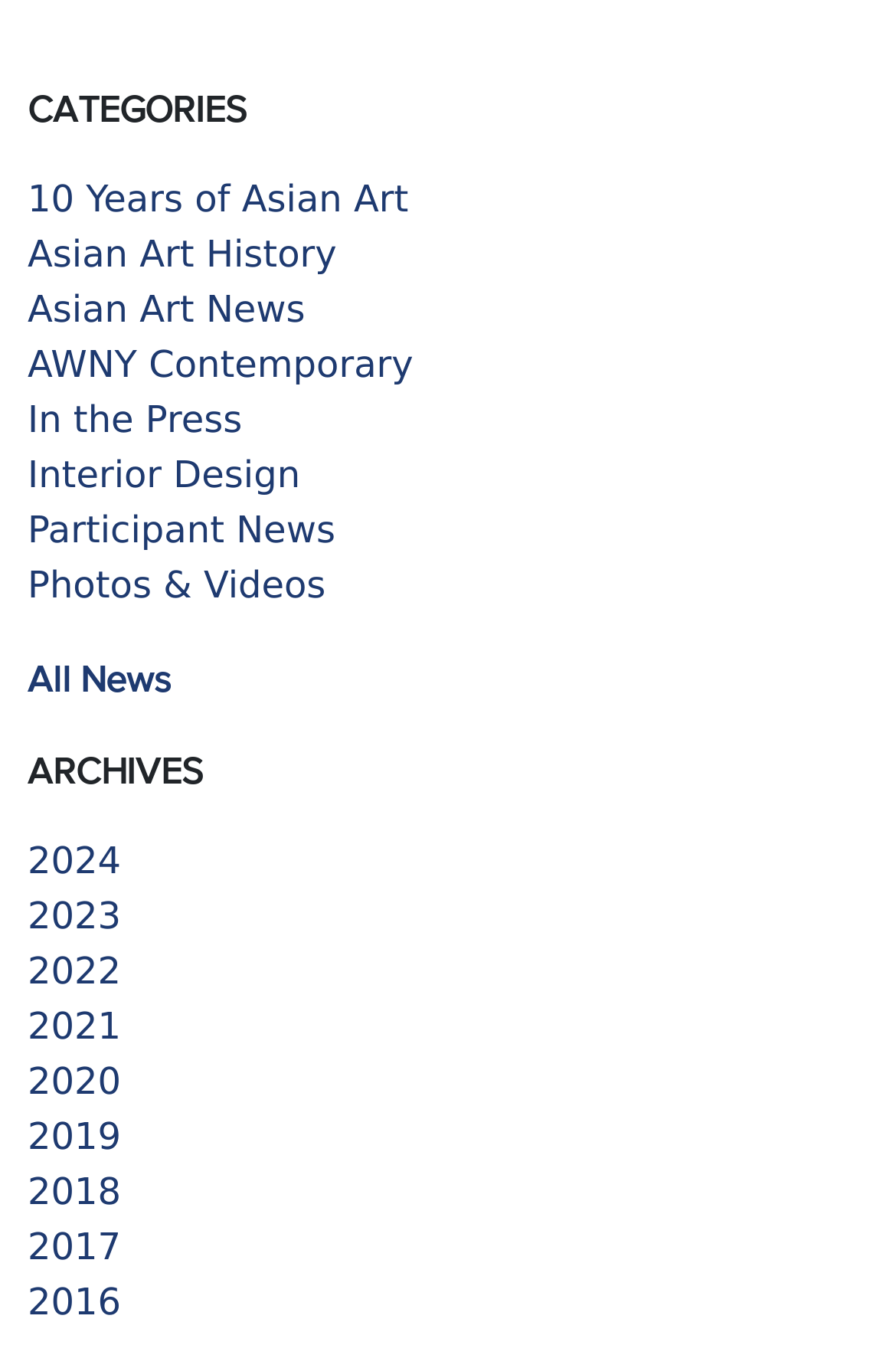Please specify the bounding box coordinates of the clickable region necessary for completing the following instruction: "Add item to cart". The coordinates must consist of four float numbers between 0 and 1, i.e., [left, top, right, bottom].

None